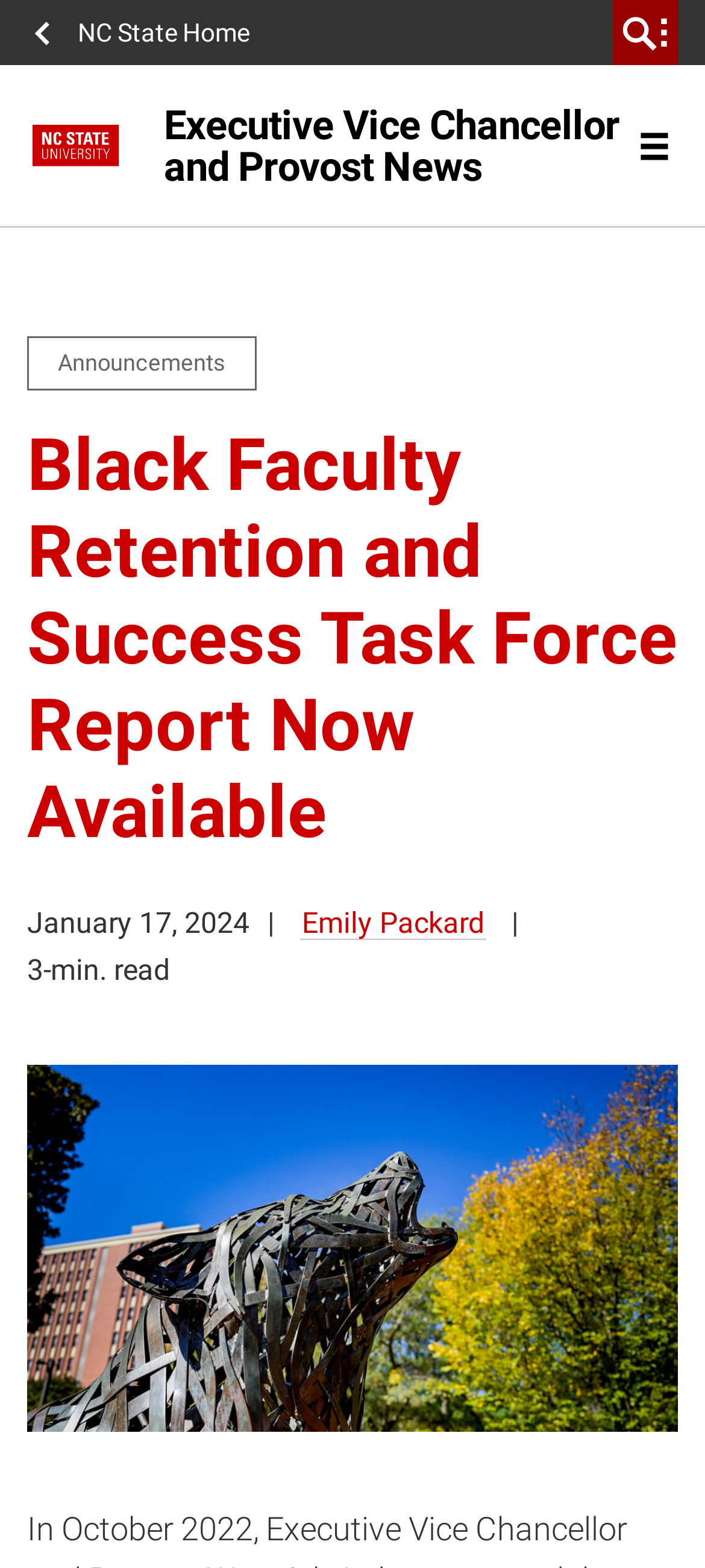Generate a thorough caption detailing the webpage content.

The webpage is about the Black Faculty Retention and Success Task Force Report, which is now available. At the top of the page, there is a navigation bar with a link to the NC State Home page and a search bar with a magnifying glass icon. Below the navigation bar, there is a primary site navigation section with a link to the NC State University Executive Vice Chancellor and Provost News page, accompanied by an image of the university's logo.

On the right side of the primary navigation section, there is a button labeled "Menu" with an image of three horizontal lines. When expanded, the menu displays links to various pages, including "Announcements". Below the menu button, there is a heading that reads "Black Faculty Retention and Success Task Force Report Now Available". 

Under the heading, there is a paragraph with the date "January 17, 2024" and a link to the author "Emily Packard". The paragraph also indicates that the article is a 3-minute read. Below the paragraph, there is a large image of a copper wolf statue, which takes up most of the page's width.